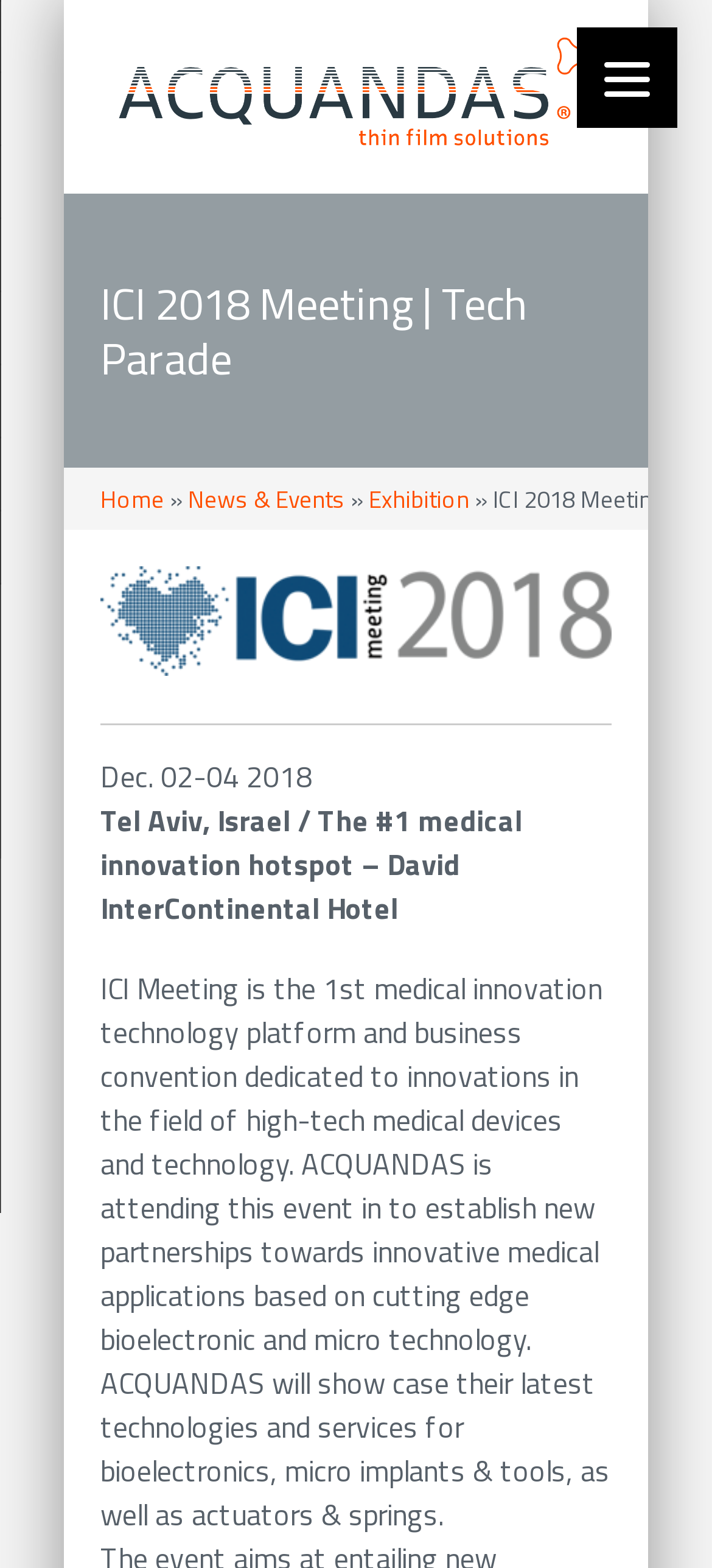What is the name of the hotel where the ICI Meeting is held?
Provide a fully detailed and comprehensive answer to the question.

I found the answer by looking at the text element that describes the event location, which is 'Tel Aviv, Israel / The #1 medical innovation hotspot – David InterContinental Hotel'.